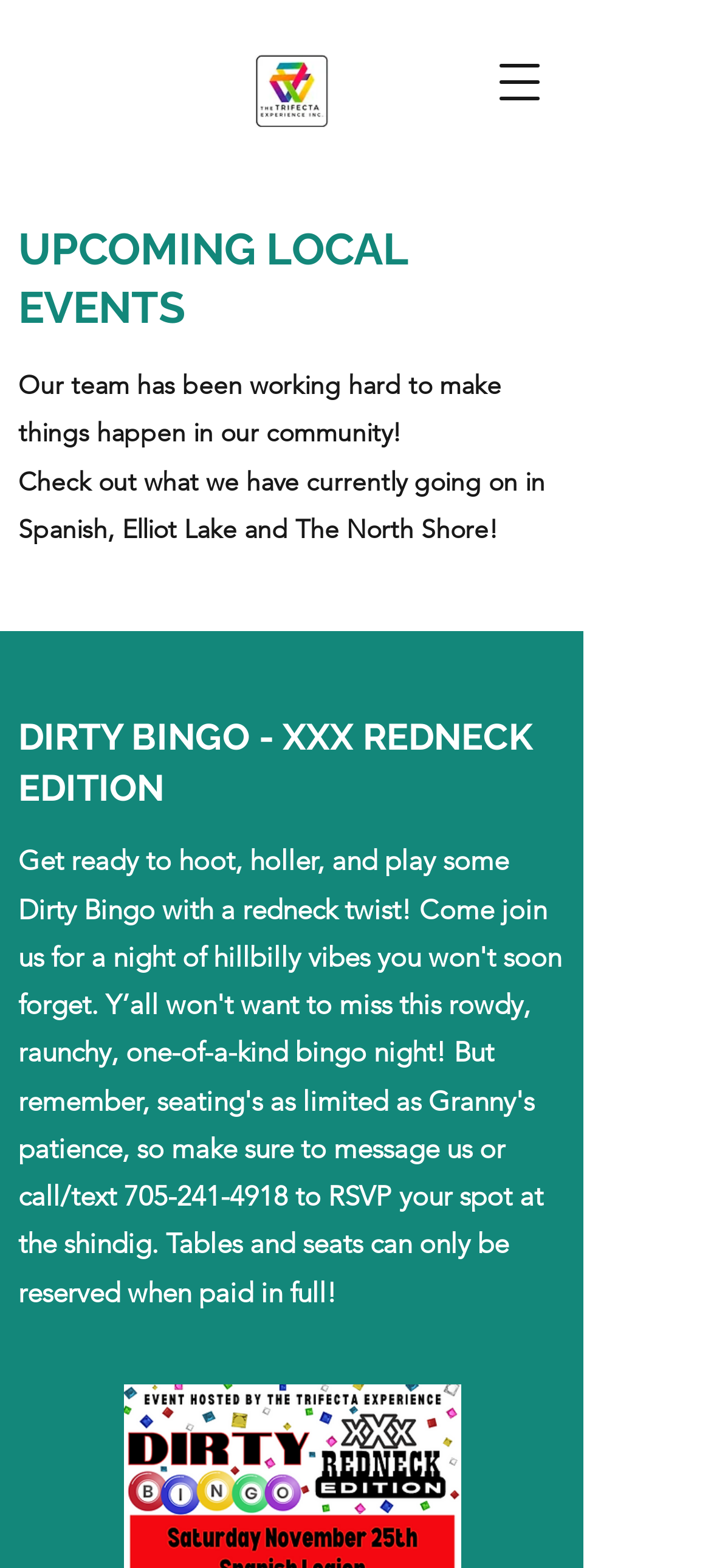How can I RSVP for the event?
Based on the visual content, answer with a single word or a brief phrase.

Call 705-241-4918